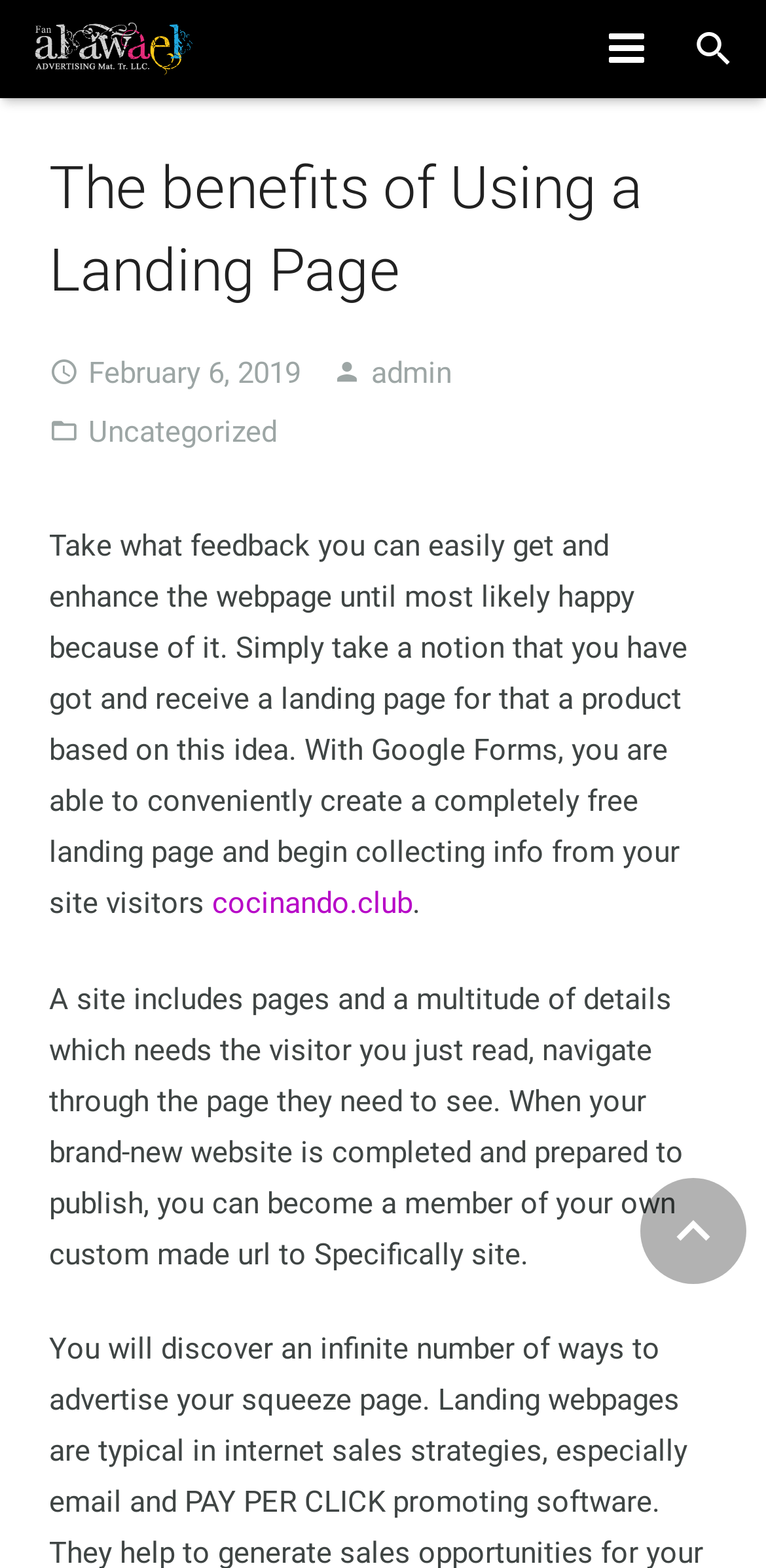Please reply to the following question using a single word or phrase: 
How many links are in the top navigation bar?

6